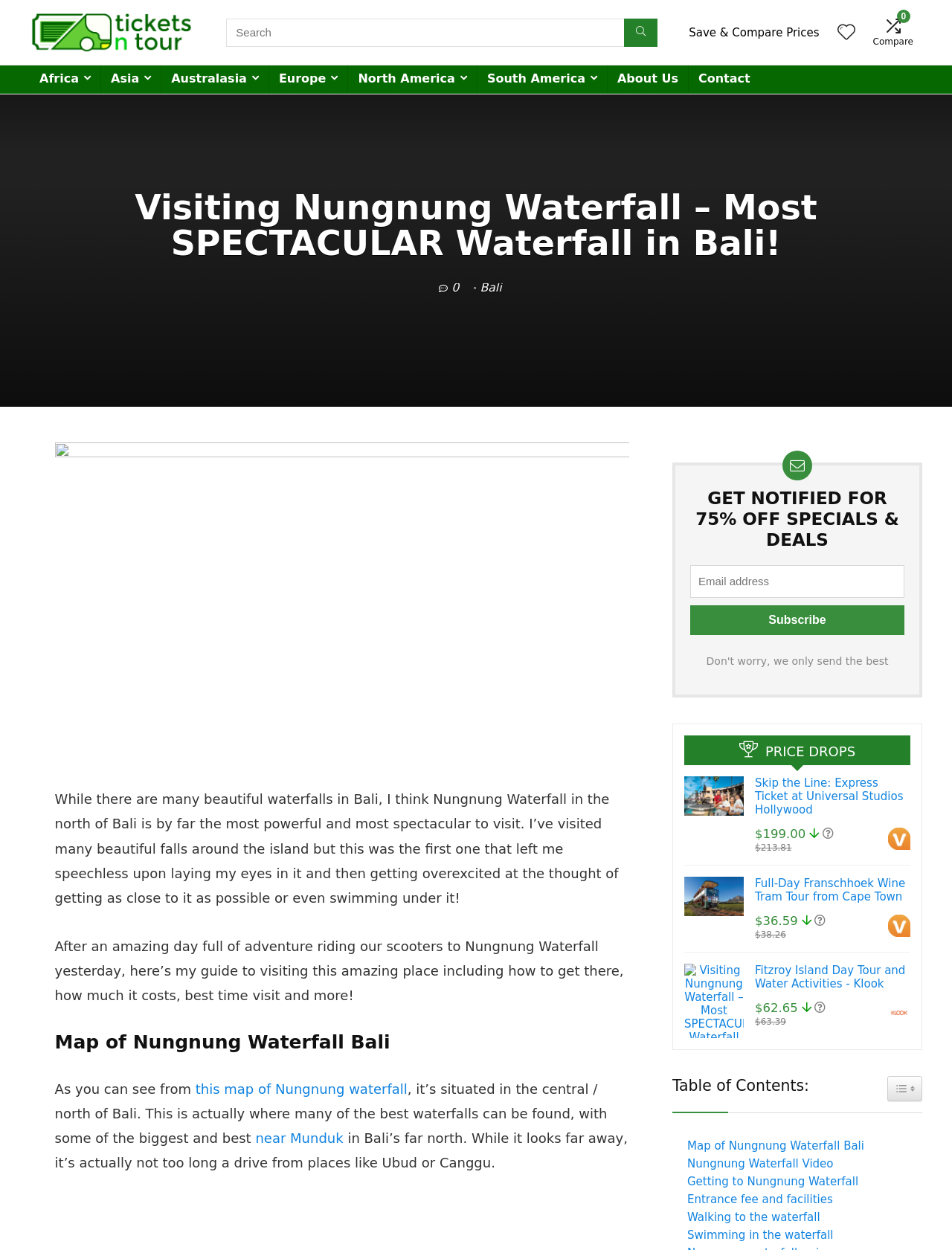Locate the headline of the webpage and generate its content.

Visiting Nungnung Waterfall – Most SPECTACULAR Waterfall in Bali!